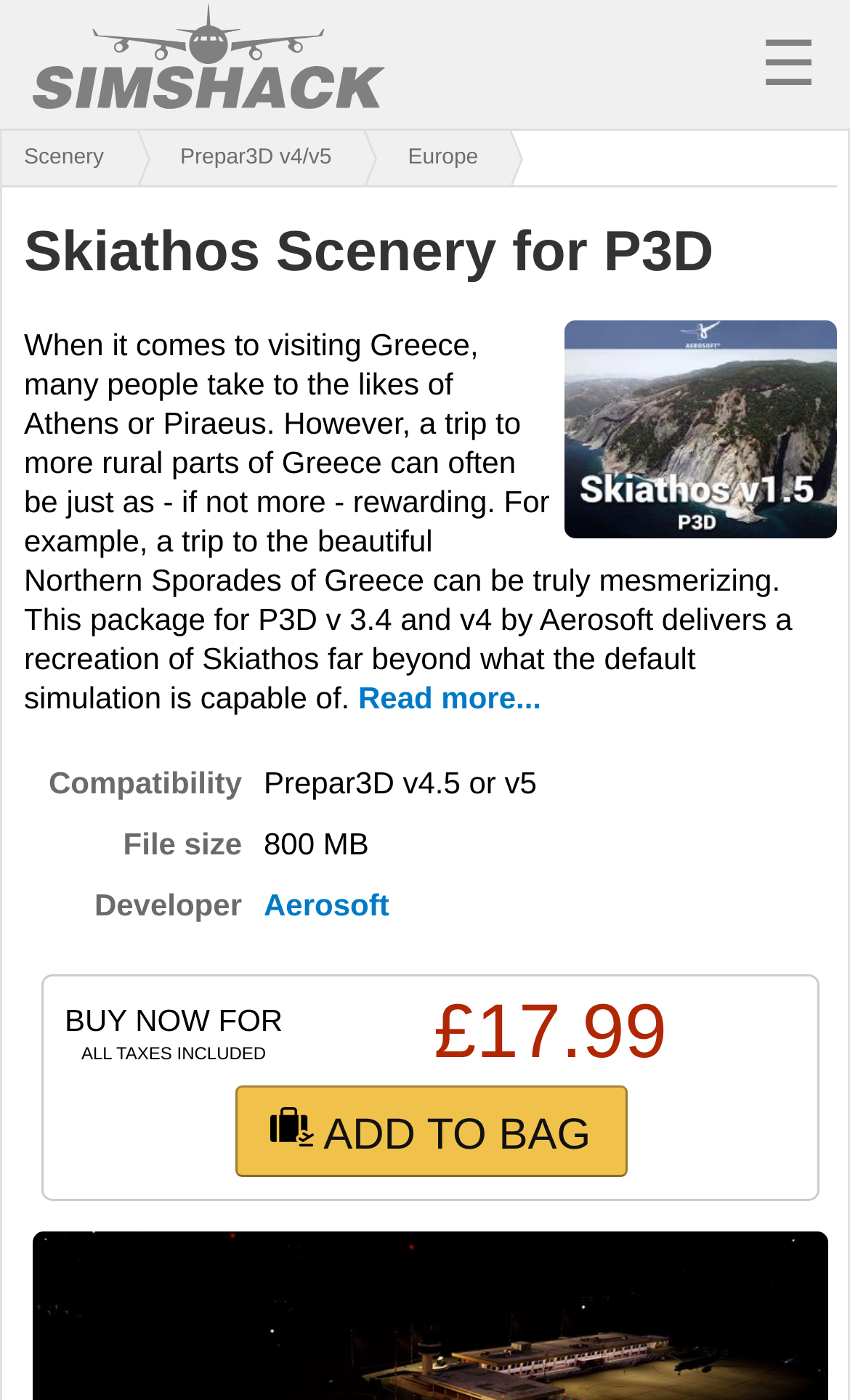Please answer the following query using a single word or phrase: 
What is the price of the scenery package?

£17.99